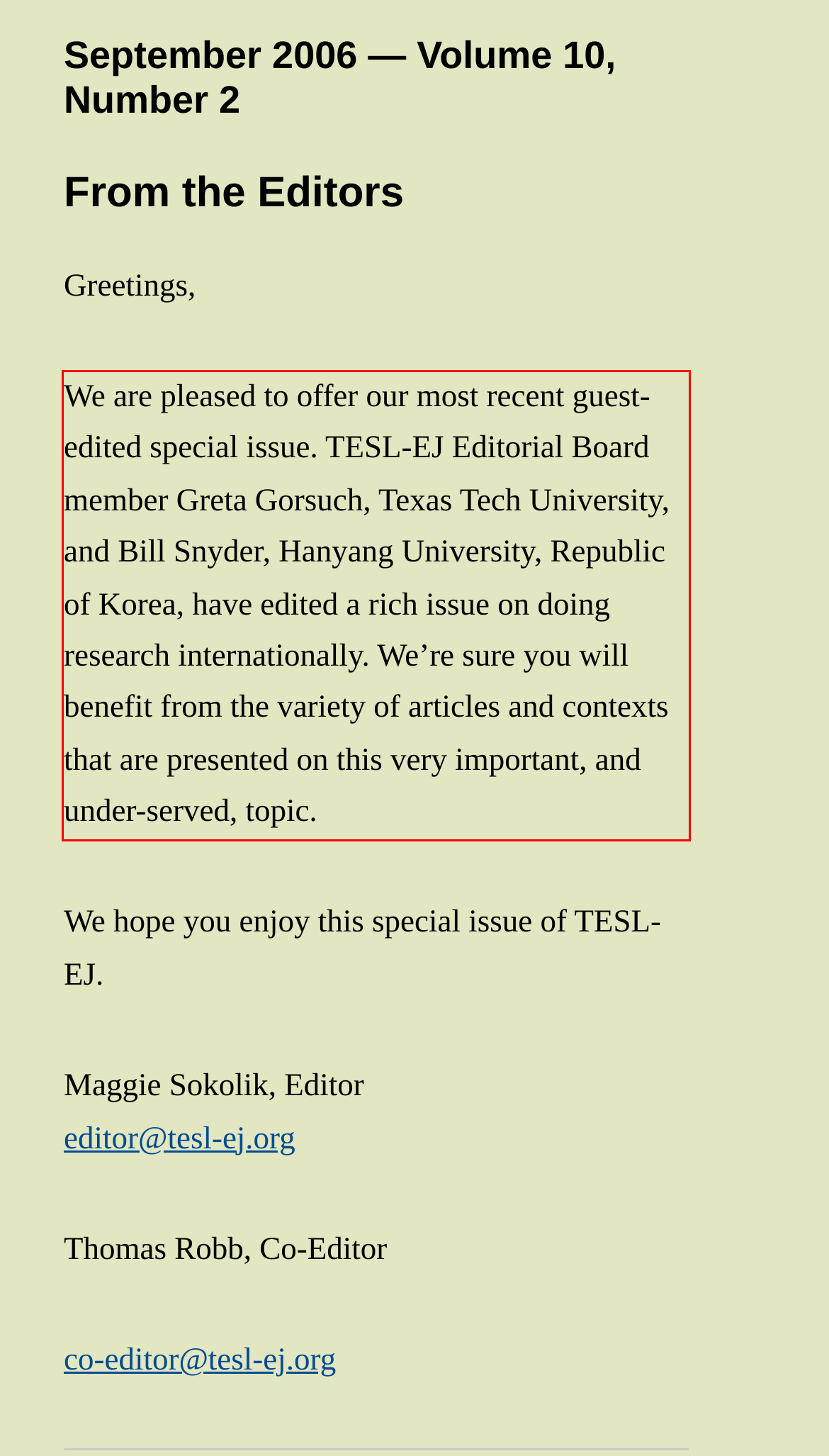Within the screenshot of the webpage, there is a red rectangle. Please recognize and generate the text content inside this red bounding box.

We are pleased to offer our most recent guest-edited special issue. TESL-EJ Editorial Board member Greta Gorsuch, Texas Tech University, and Bill Snyder, Hanyang University, Republic of Korea, have edited a rich issue on doing research internationally. We’re sure you will benefit from the variety of articles and contexts that are presented on this very important, and under-served, topic.